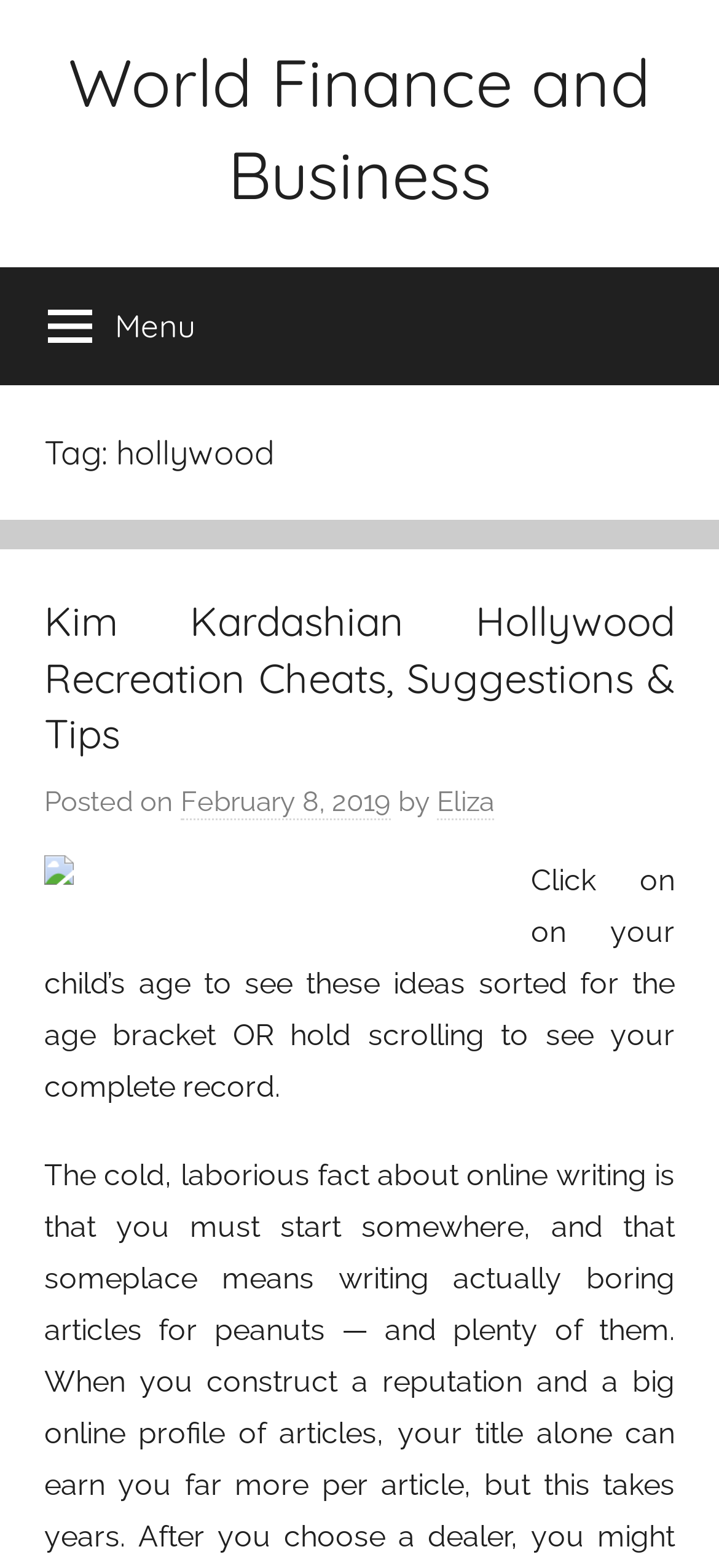Use a single word or phrase to respond to the question:
What is the purpose of the button 'Menu'?

To control primary-menu